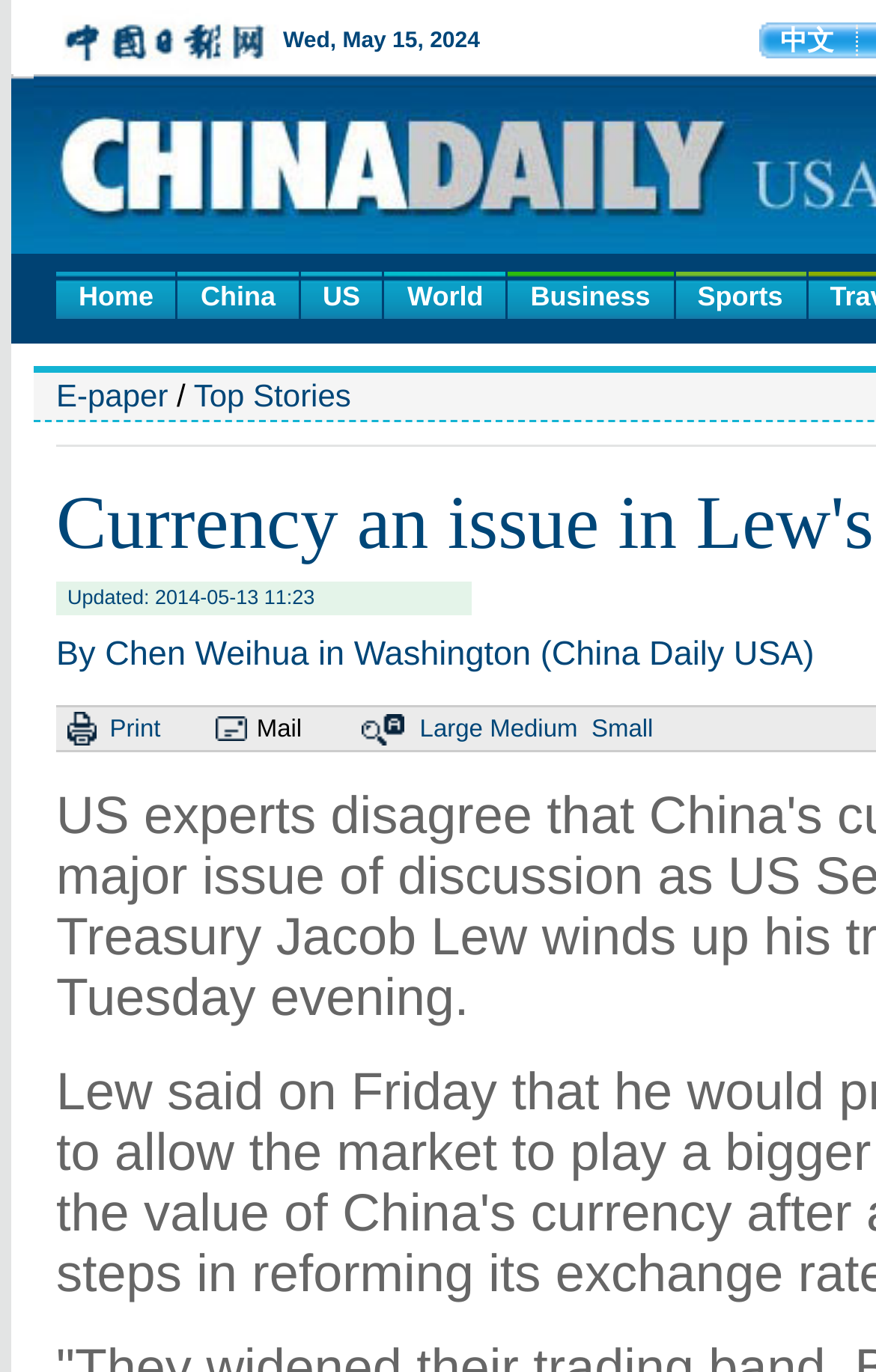How many font size options are available?
Could you give a comprehensive explanation in response to this question?

I examined the layout table cells and found that there are 3 font size options available, which are 'Large', 'Medium', and 'Small'.